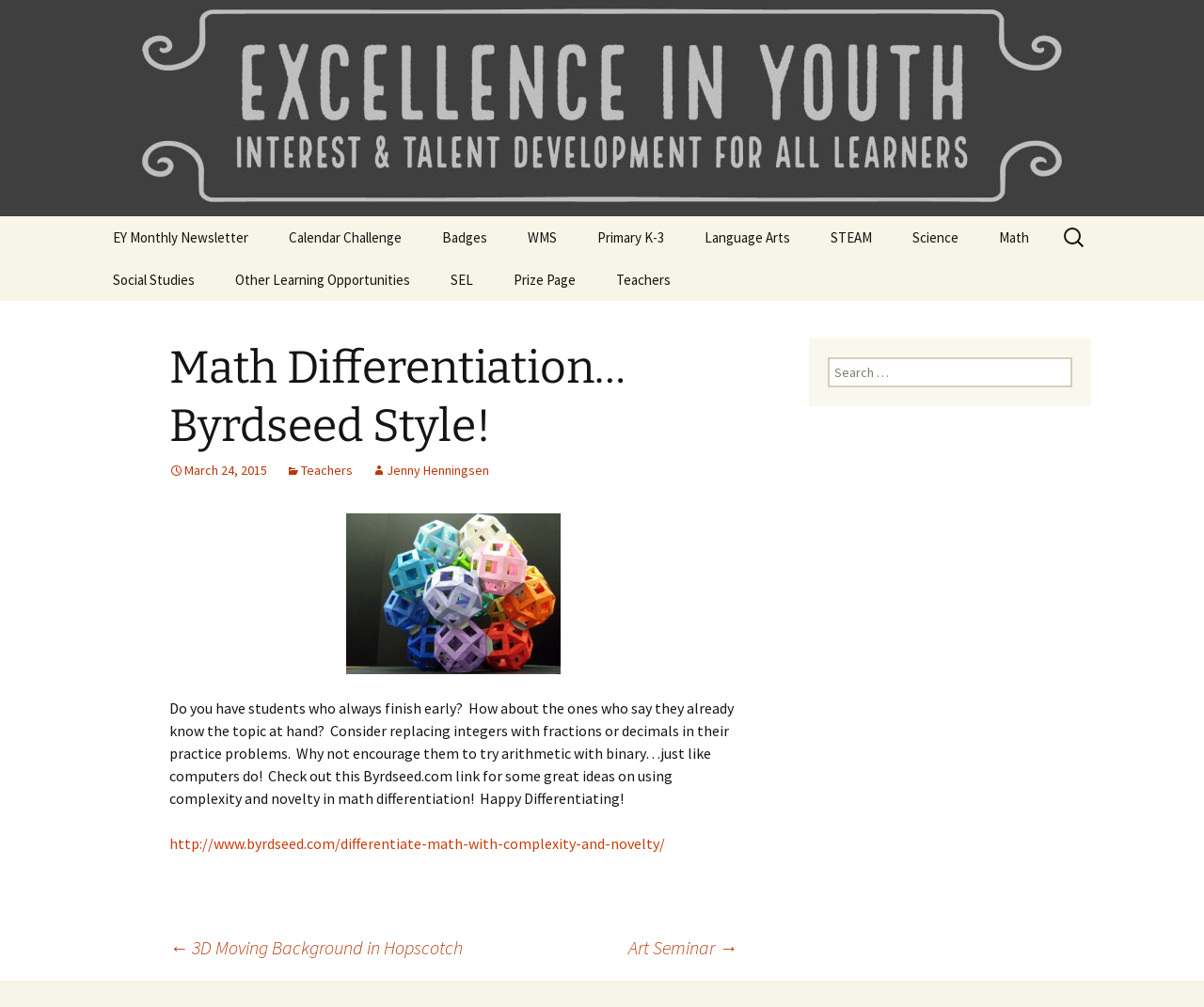Identify and provide the main heading of the webpage.

Westside Excellence in Youth